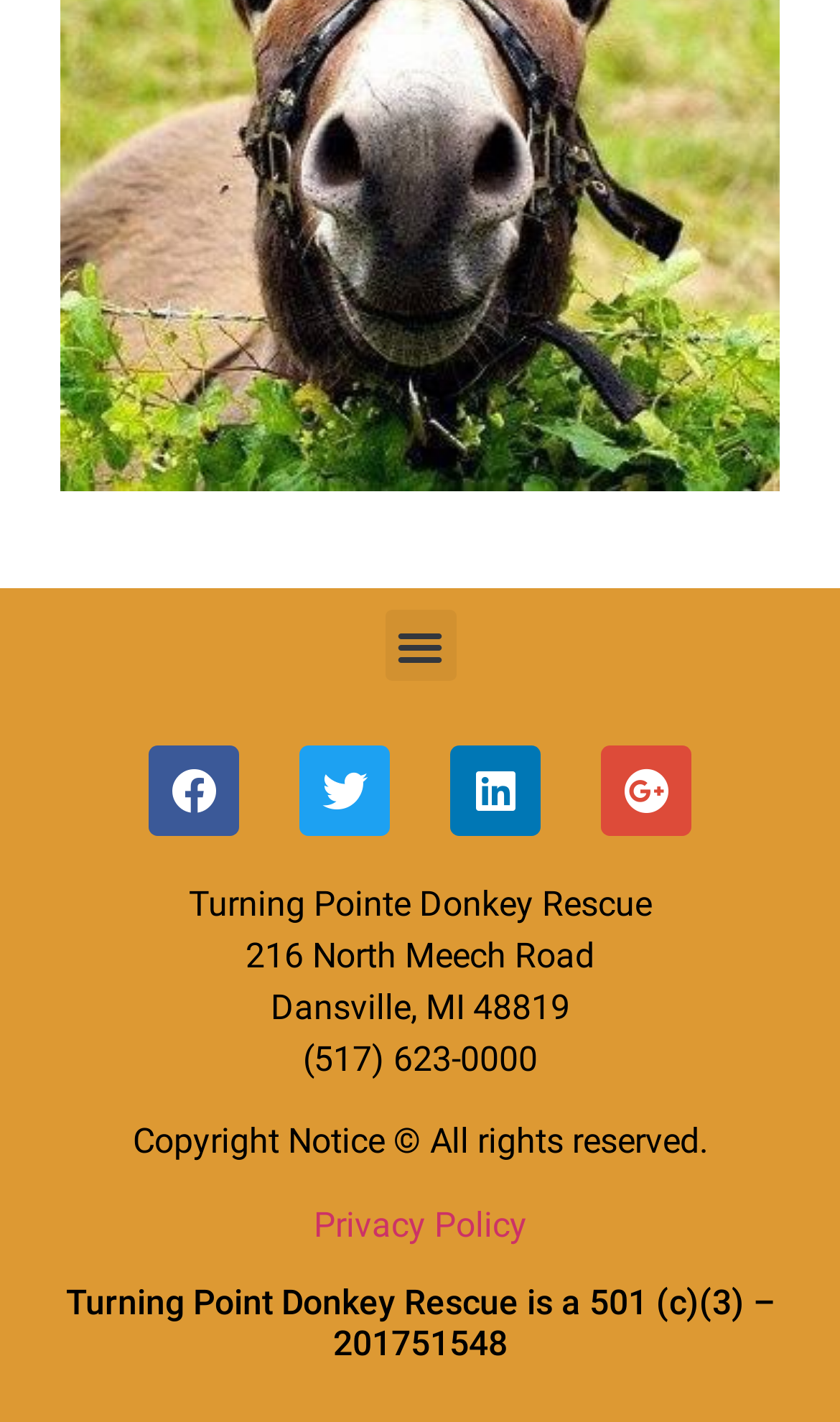Please answer the following question as detailed as possible based on the image: 
What is the name of the organization?

The name of the organization can be found in the static text element 'Turning Pointe Donkey Rescue' located at the top of the webpage, which suggests that it is the main title or heading of the webpage.